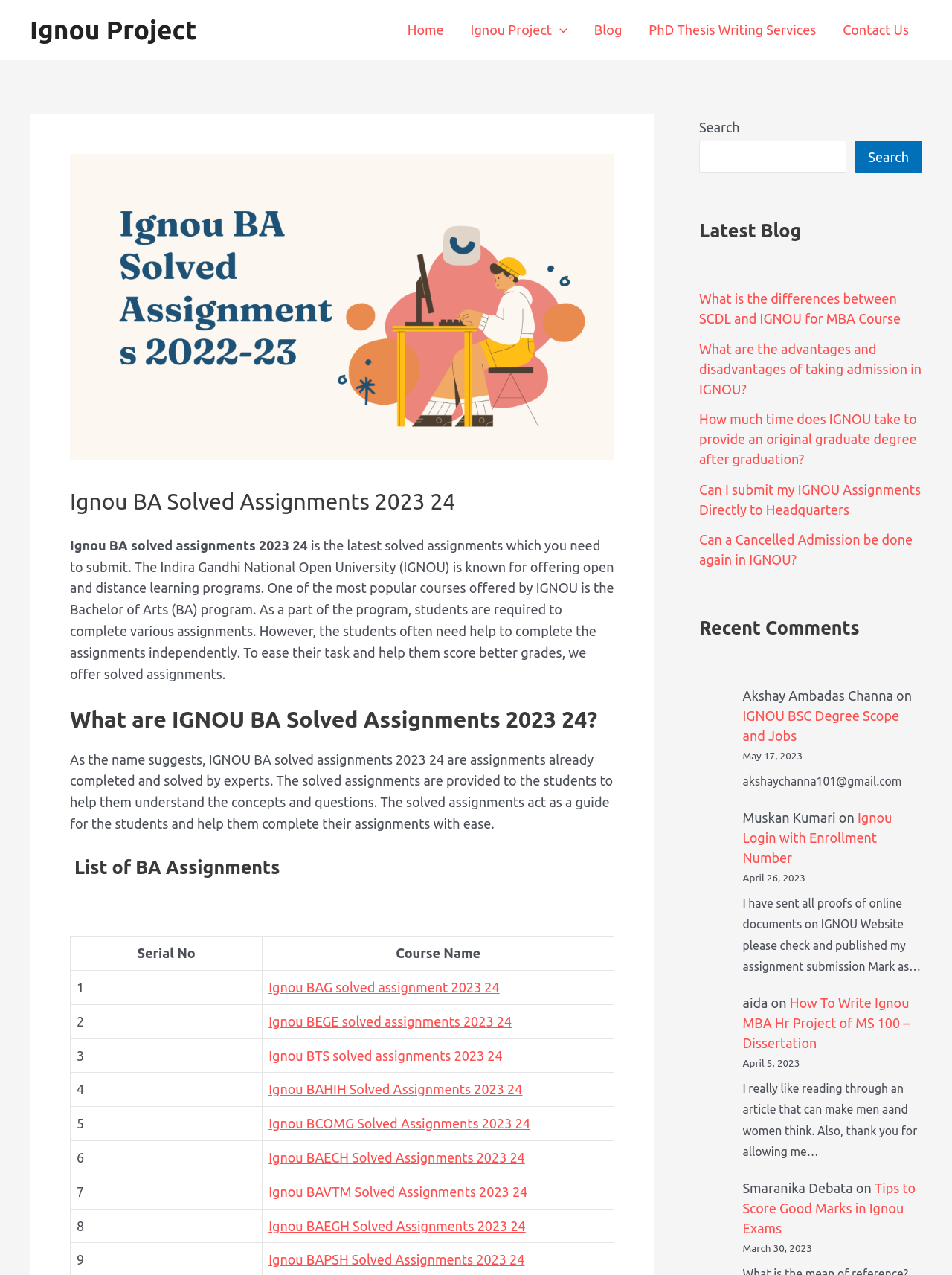Identify the webpage's primary heading and generate its text.

Ignou BA Solved Assignments 2023 24